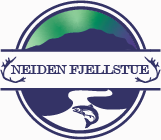Give a thorough caption for the picture.

The image features the logo of "Neiden Fjellstue," a picturesque lodge located in a scenic area. The logo showcases a circular design with a stylized depiction of mountains in the background, representing the natural beauty of the Finnmark region. Below the mountain imagery, an illustration of a fish and flowing water highlights the lodge's offerings related to fishing and outdoor activities. The lodge’s name, "NEIDEN FJELLSTUE," is prominently displayed in bold lettering across the center, emphasizing its identity as a welcoming destination for guests seeking a blend of comfortable accommodations and nature experiences. The color gradient in the background adds a touch of vibrancy, reminiscent of the Northern Lights, embodying the unique charm of this location.